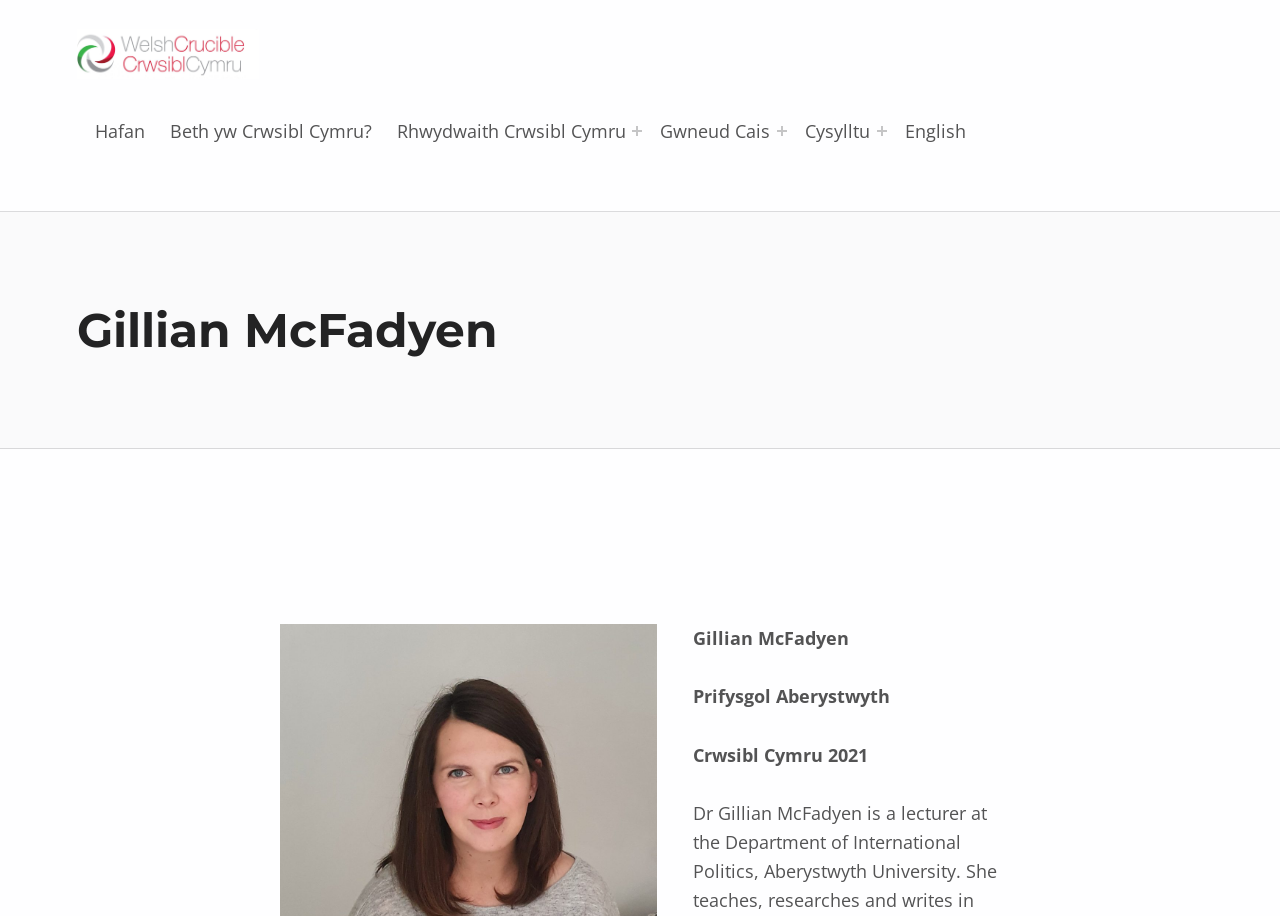Indicate the bounding box coordinates of the clickable region to achieve the following instruction: "Go to Hafan page."

[0.069, 0.114, 0.118, 0.172]